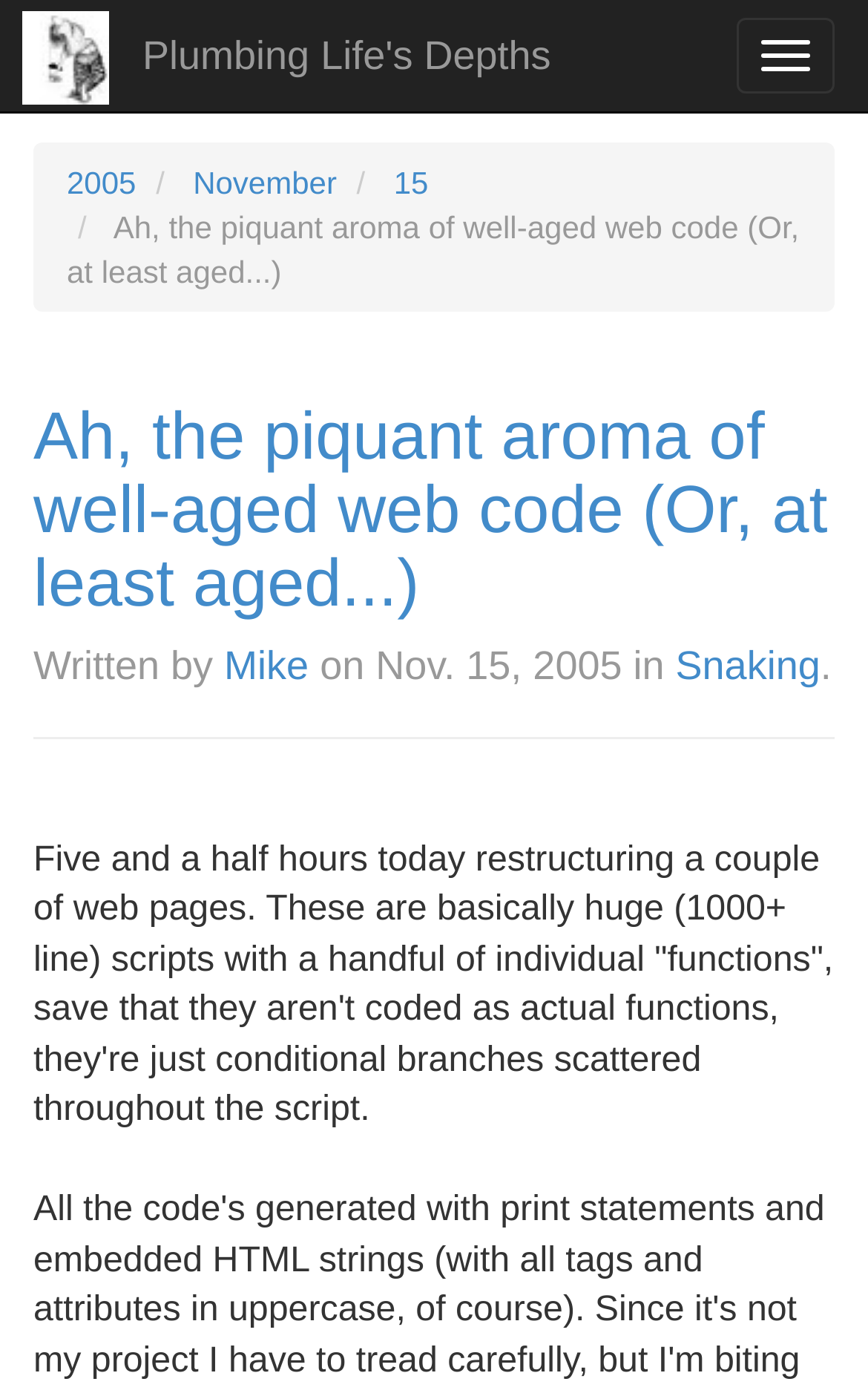Pinpoint the bounding box coordinates of the element that must be clicked to accomplish the following instruction: "Read the article written by Mike". The coordinates should be in the format of four float numbers between 0 and 1, i.e., [left, top, right, bottom].

[0.038, 0.288, 0.953, 0.446]